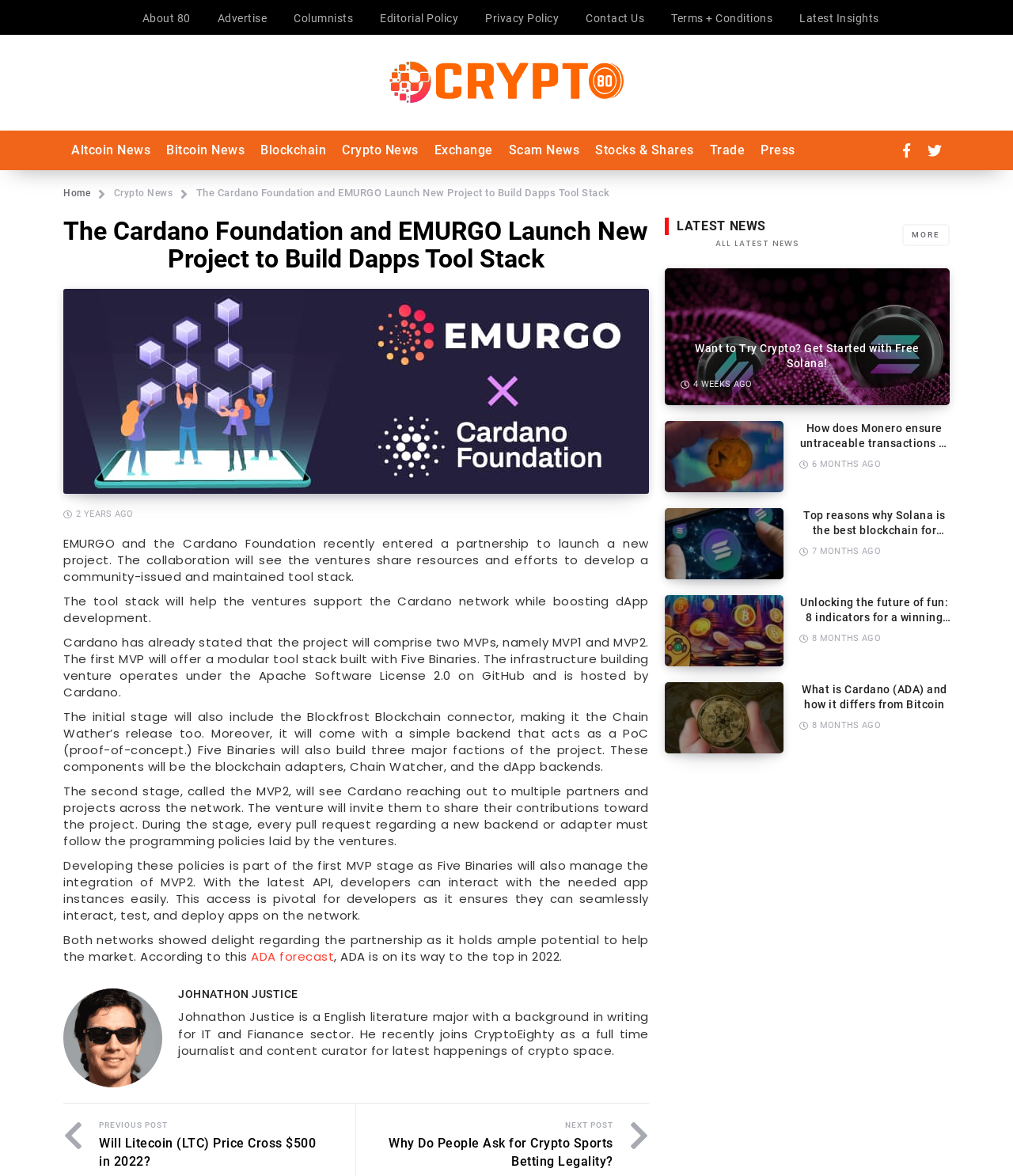How many MVPs will the project comprise?
Provide a fully detailed and comprehensive answer to the question.

According to the article, the project will comprise two MVPs, namely MVP1 and MVP2, which will be developed in two stages with different goals and objectives.